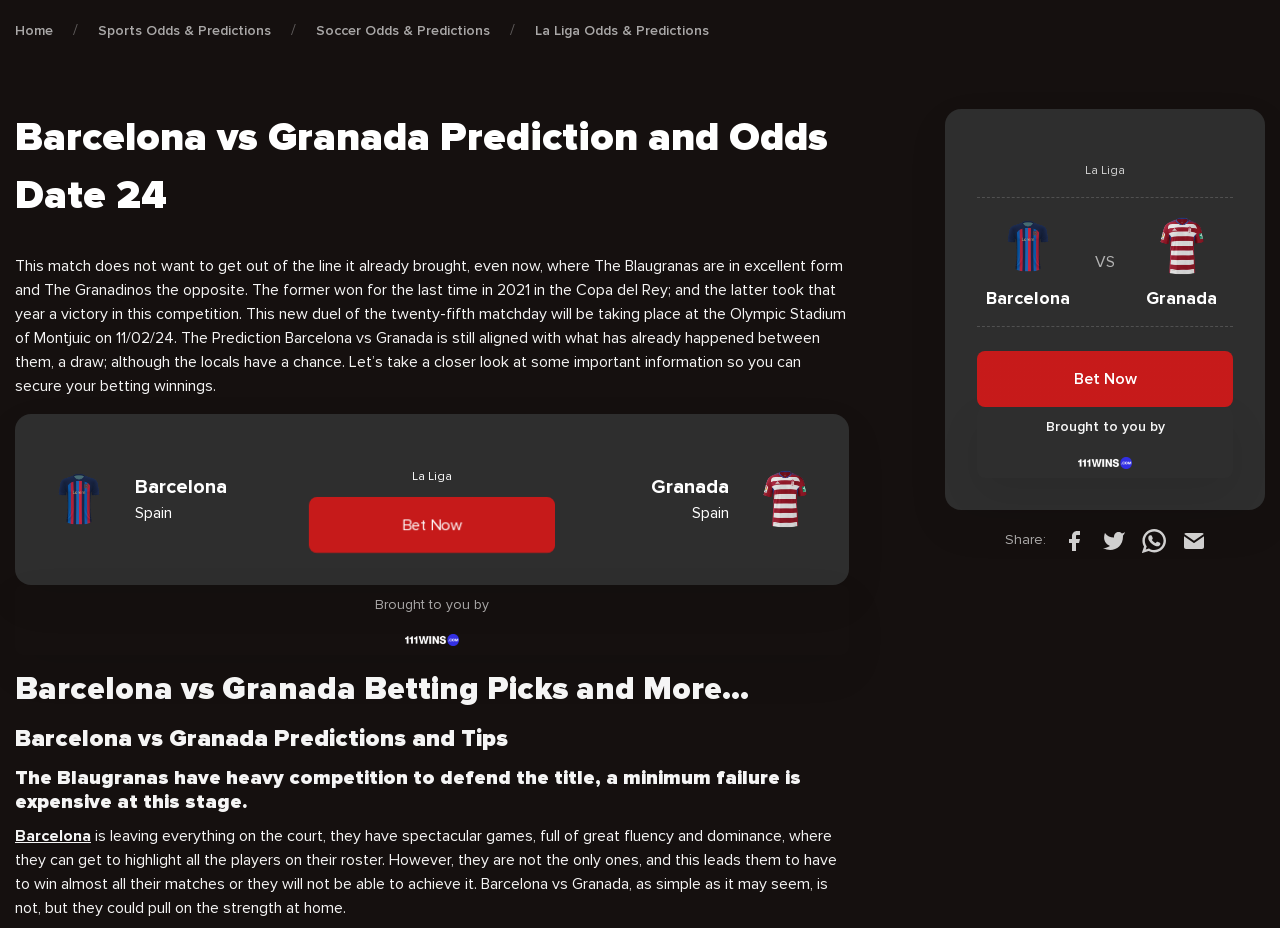Identify the bounding box coordinates for the region to click in order to carry out this instruction: "Click on Facebook". Provide the coordinates using four float numbers between 0 and 1, formatted as [left, top, right, bottom].

[0.829, 0.571, 0.848, 0.592]